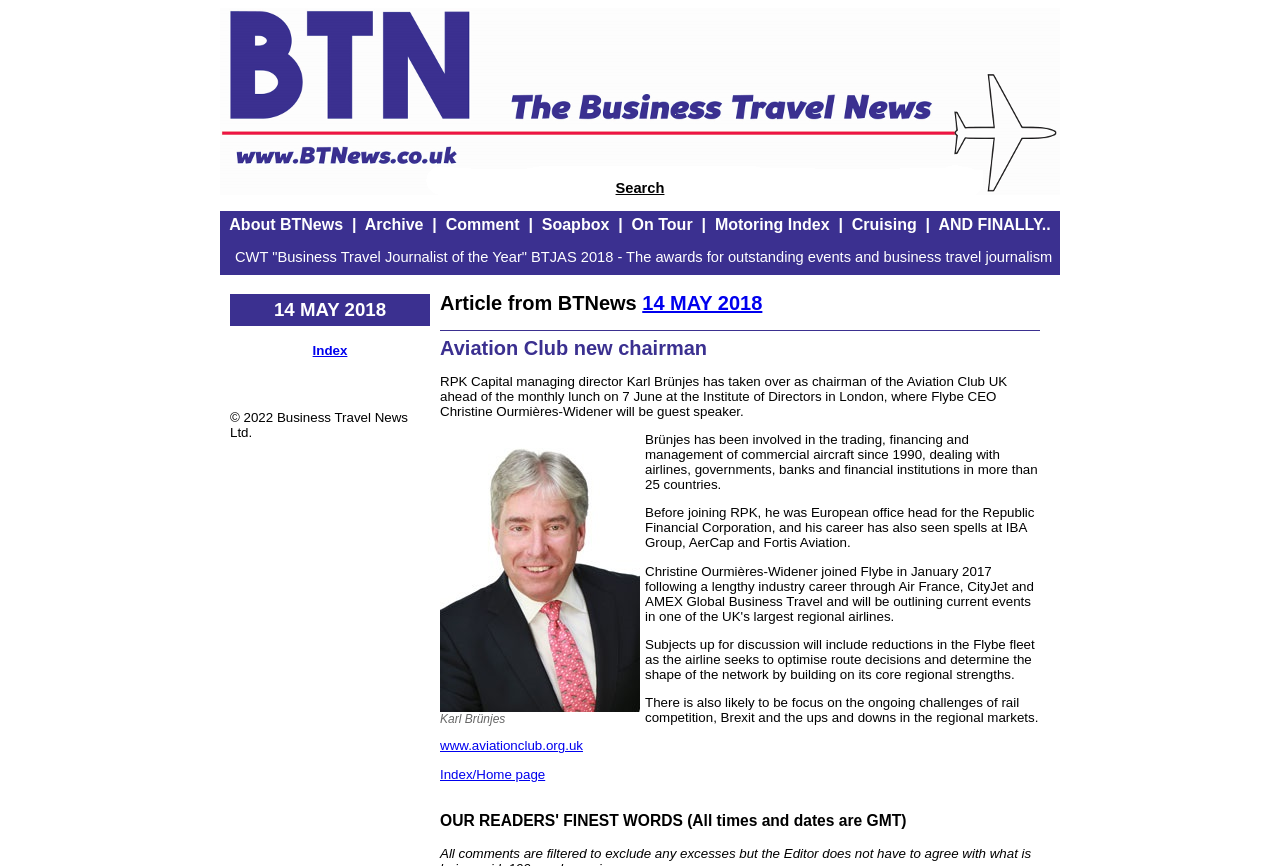Pinpoint the bounding box coordinates for the area that should be clicked to perform the following instruction: "View the archive".

[0.285, 0.249, 0.331, 0.269]